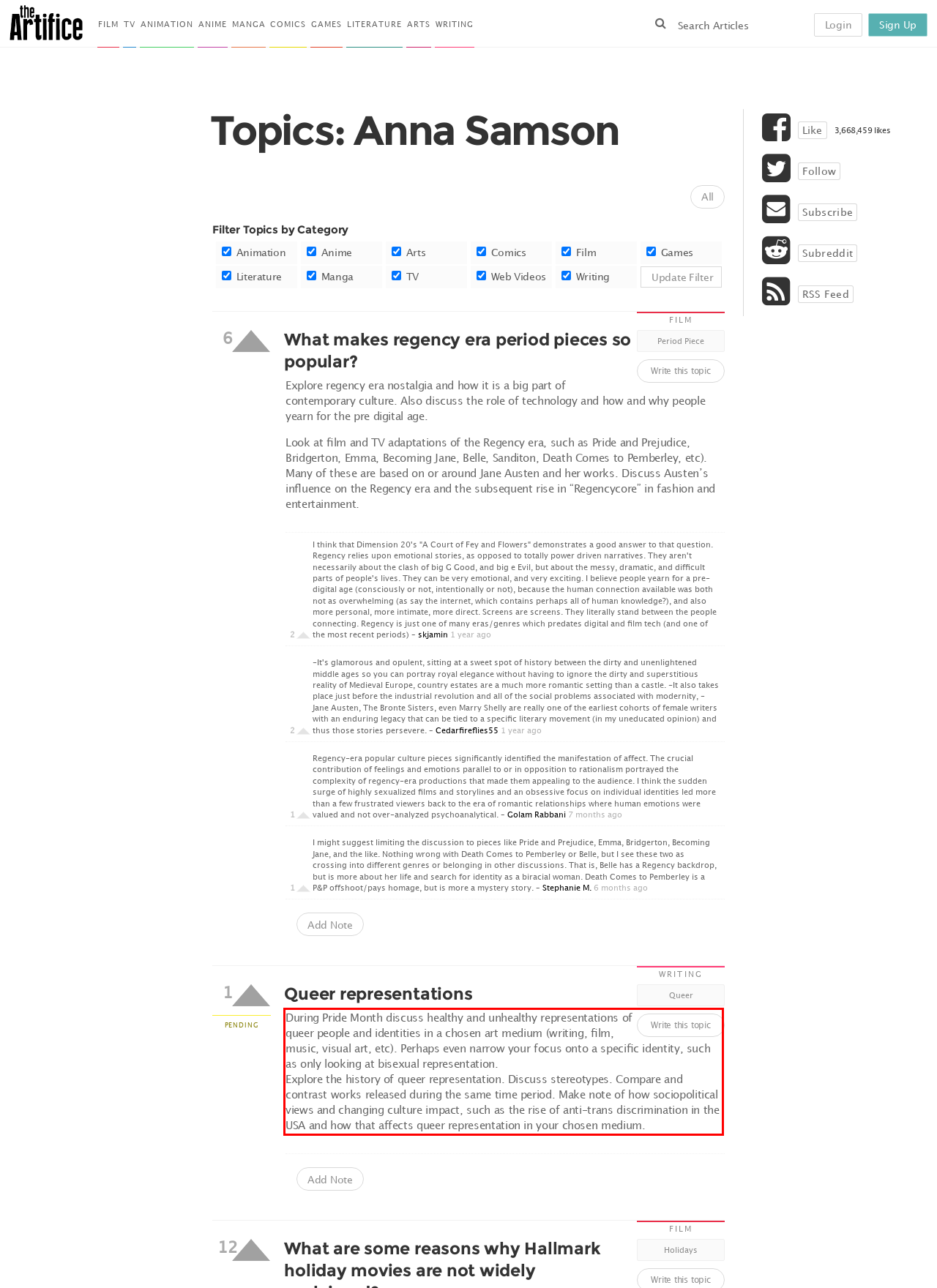From the screenshot of the webpage, locate the red bounding box and extract the text contained within that area.

During Pride Month discuss healthy and unhealthy representations of queer people and identities in a chosen art medium (writing, film, music, visual art, etc). Perhaps even narrow your focus onto a specific identity, such as only looking at bisexual representation. Explore the history of queer representation. Discuss stereotypes. Compare and contrast works released during the same time period. Make note of how sociopolitical views and changing culture impact, such as the rise of anti-trans discrimination in the USA and how that affects queer representation in your chosen medium.